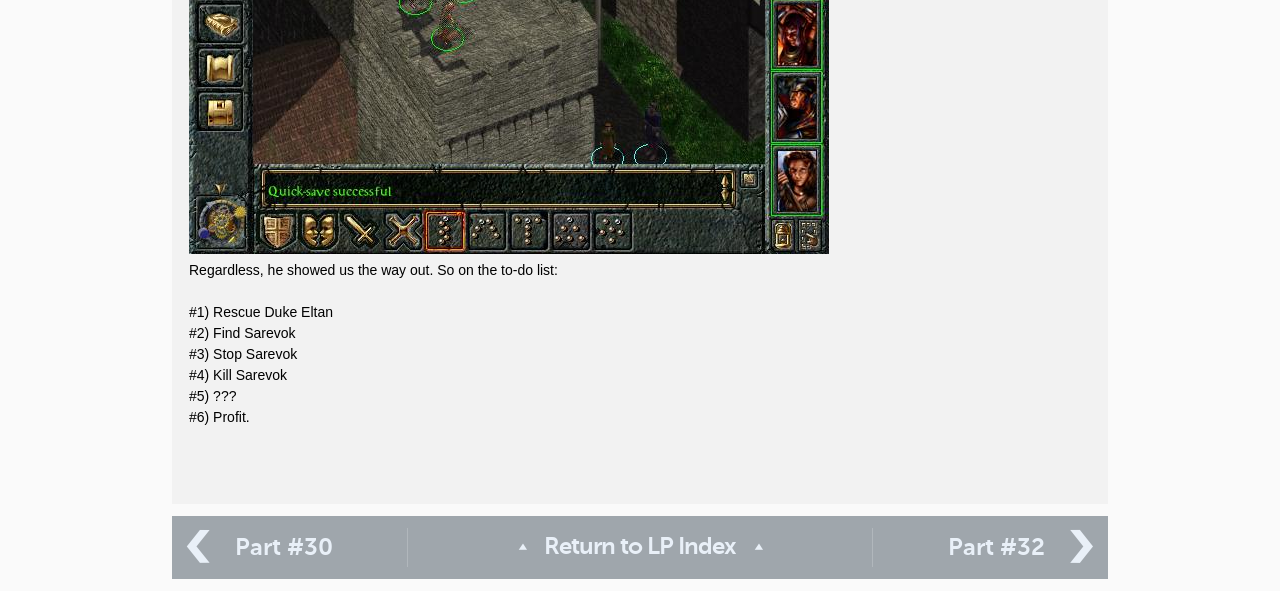Locate the UI element described by Part #32 › and provide its bounding box coordinates. Use the format (top-left x, top-left y, bottom-right x, bottom-right y) with all values as floating point numbers between 0 and 1.

[0.7, 0.893, 0.856, 0.959]